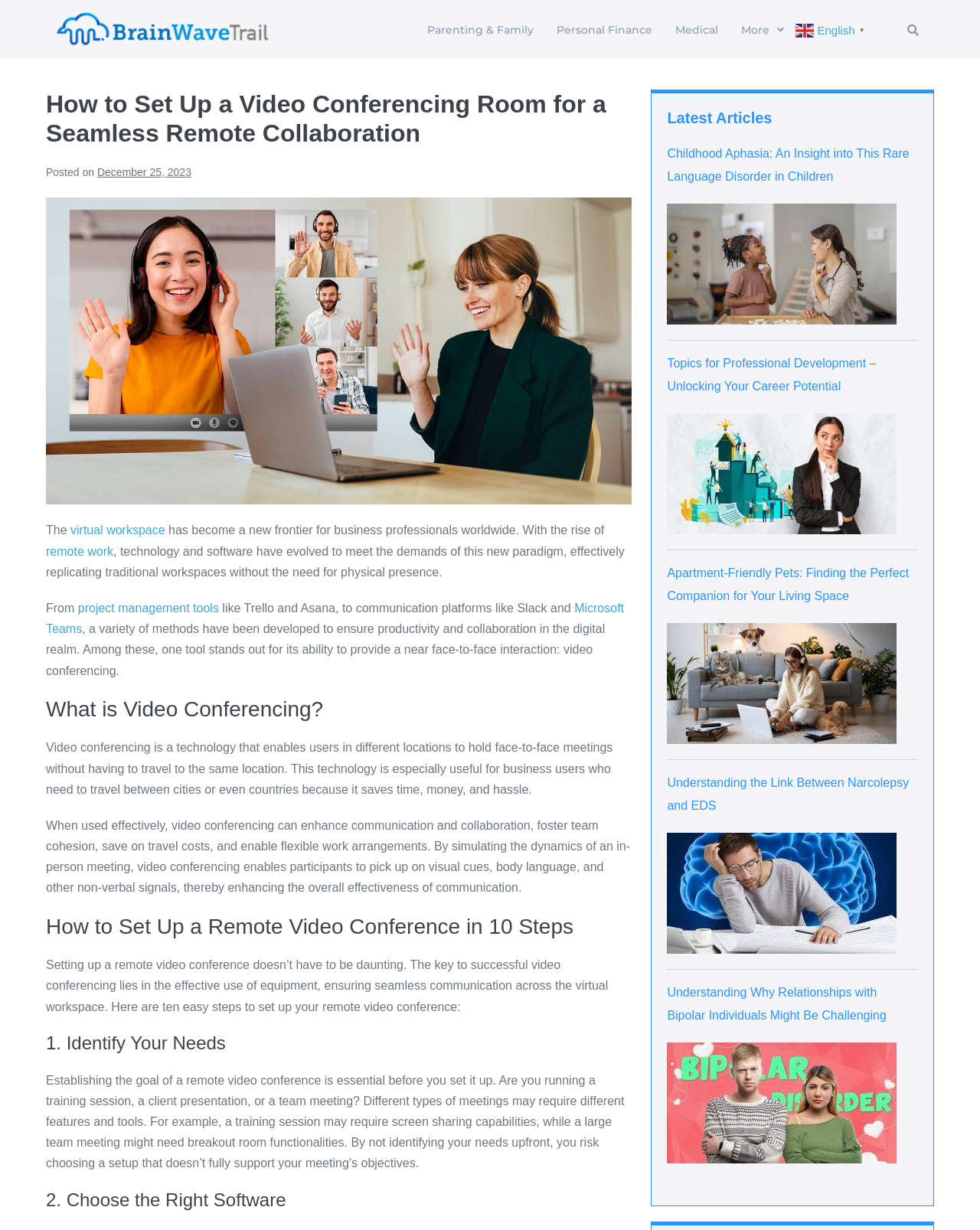What is the purpose of video conferencing?
Ensure your answer is thorough and detailed.

According to the webpage, video conferencing can enhance communication and collaboration, foster team cohesion, save on travel costs, and enable flexible work arrangements. It simulates the dynamics of an in-person meeting, enabling participants to pick up on visual cues, body language, and other non-verbal signals.